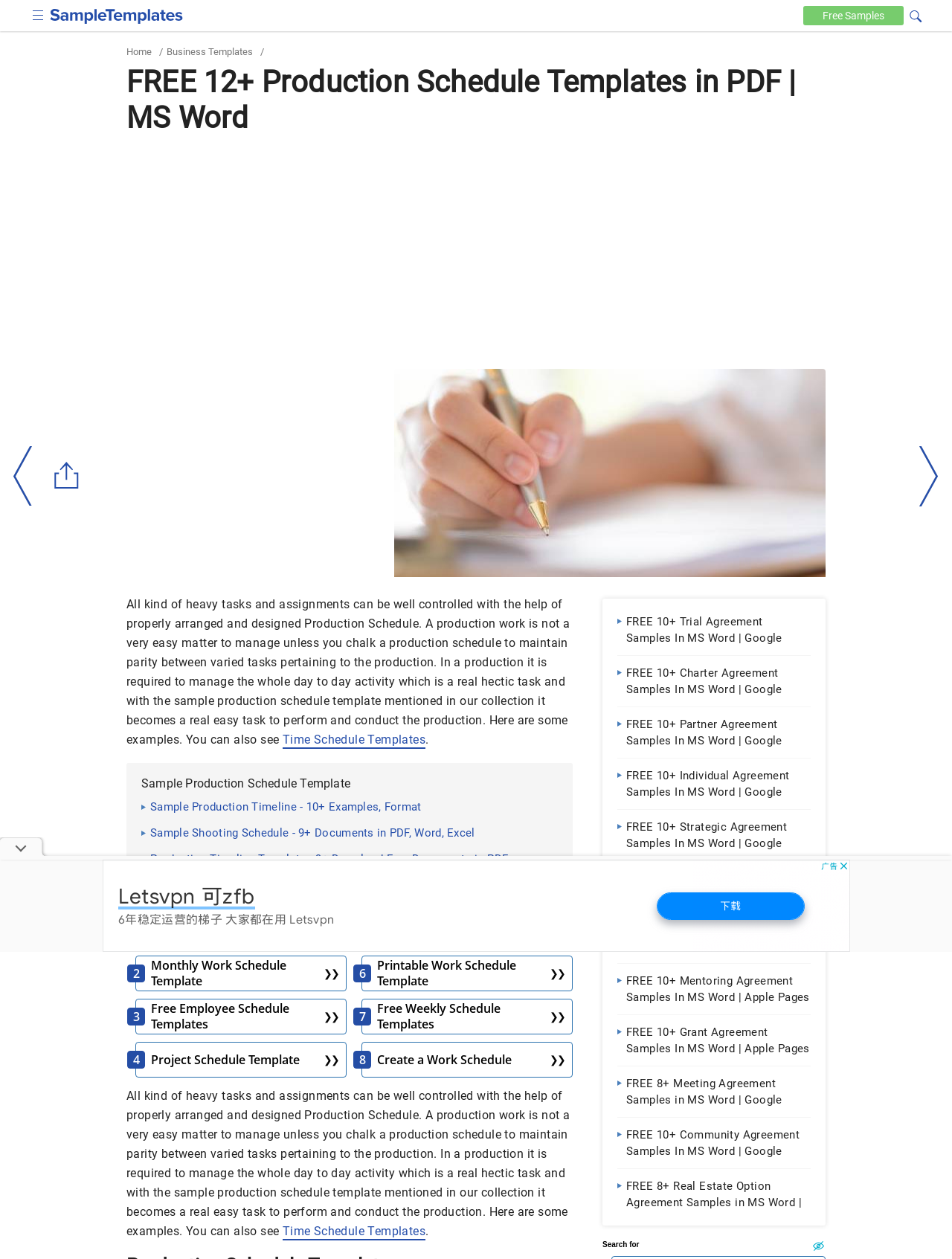Please specify the bounding box coordinates of the clickable section necessary to execute the following command: "Go to the home page".

None